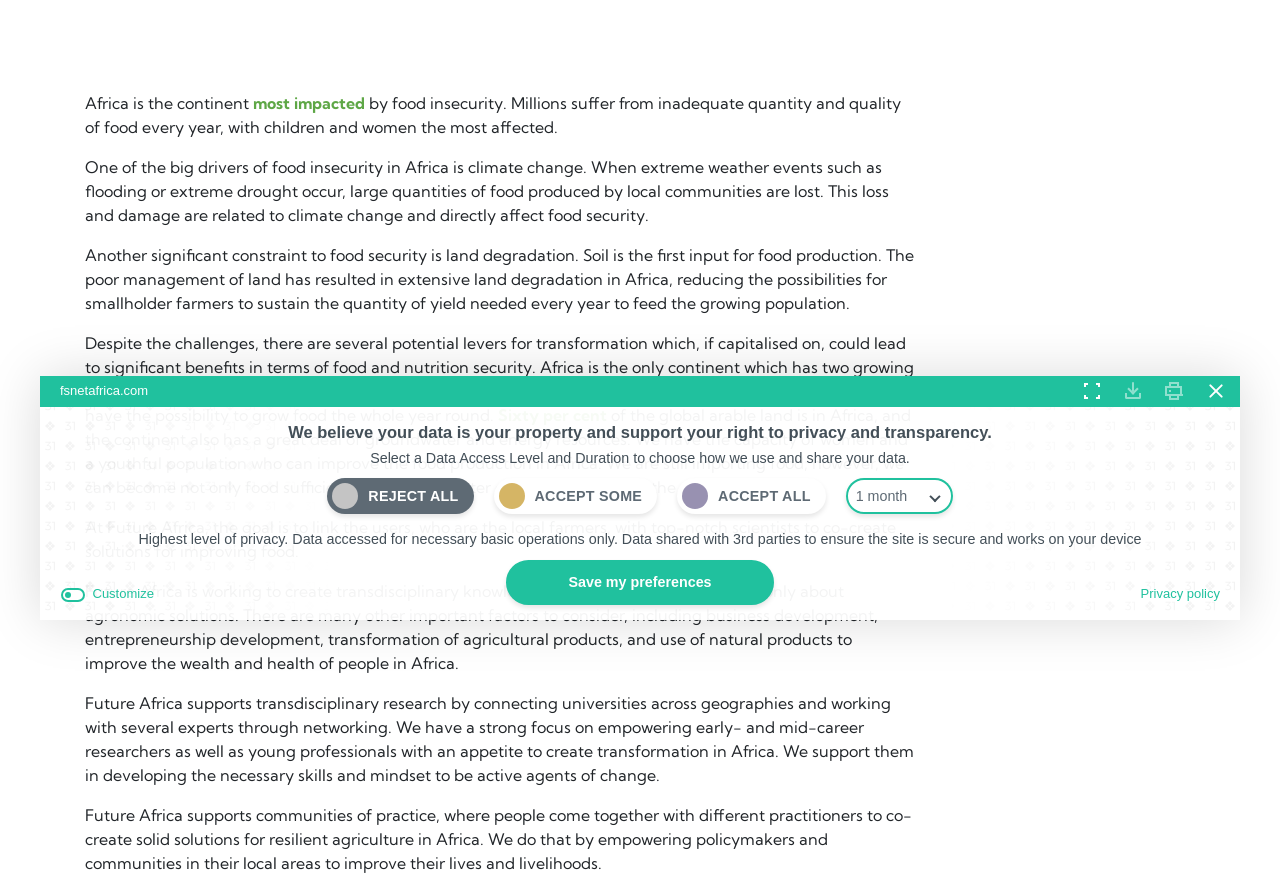Given the description "most impacted", provide the bounding box coordinates of the corresponding UI element.

[0.198, 0.104, 0.285, 0.127]